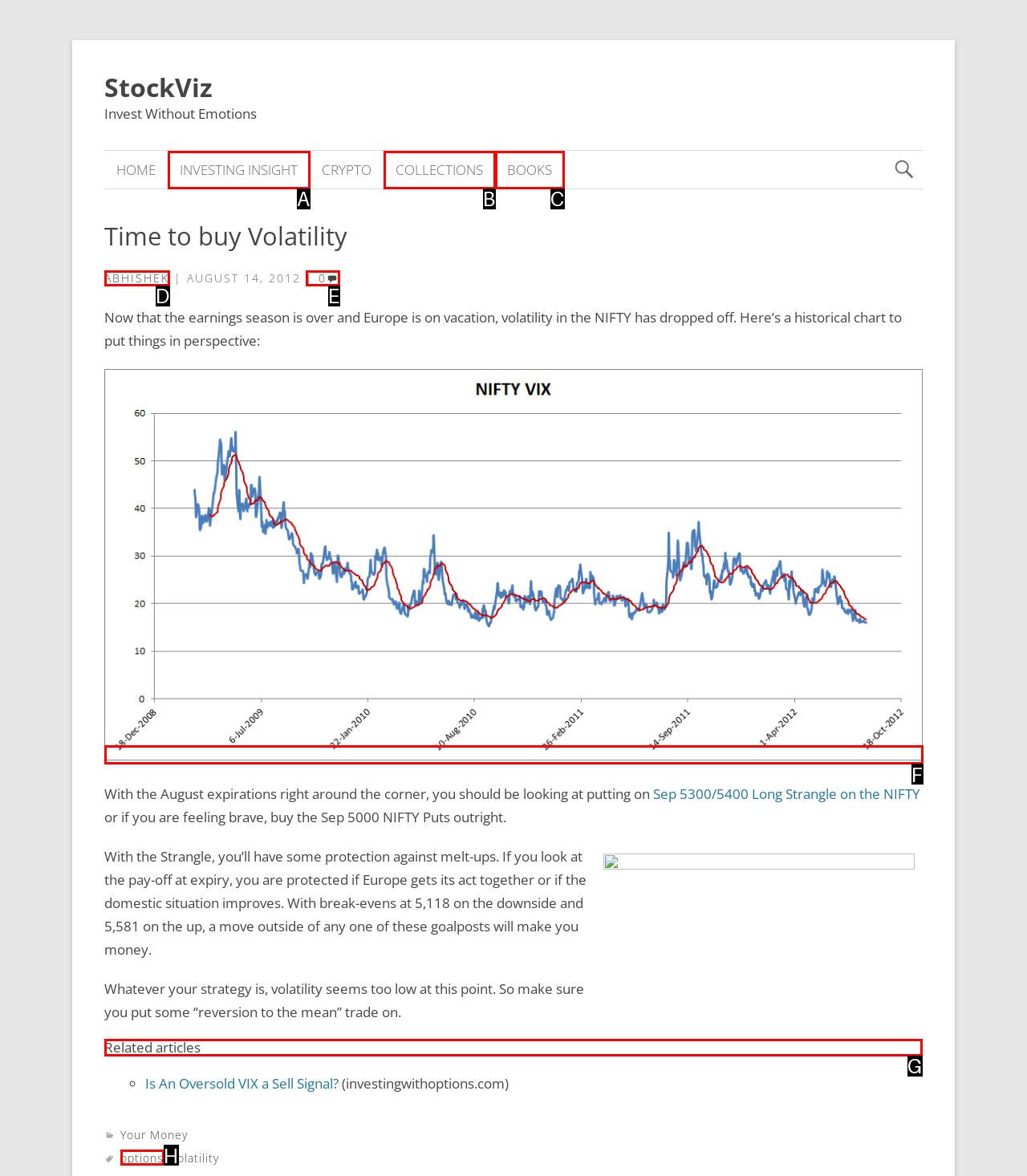Tell me which element should be clicked to achieve the following objective: Check related articles
Reply with the letter of the correct option from the displayed choices.

G